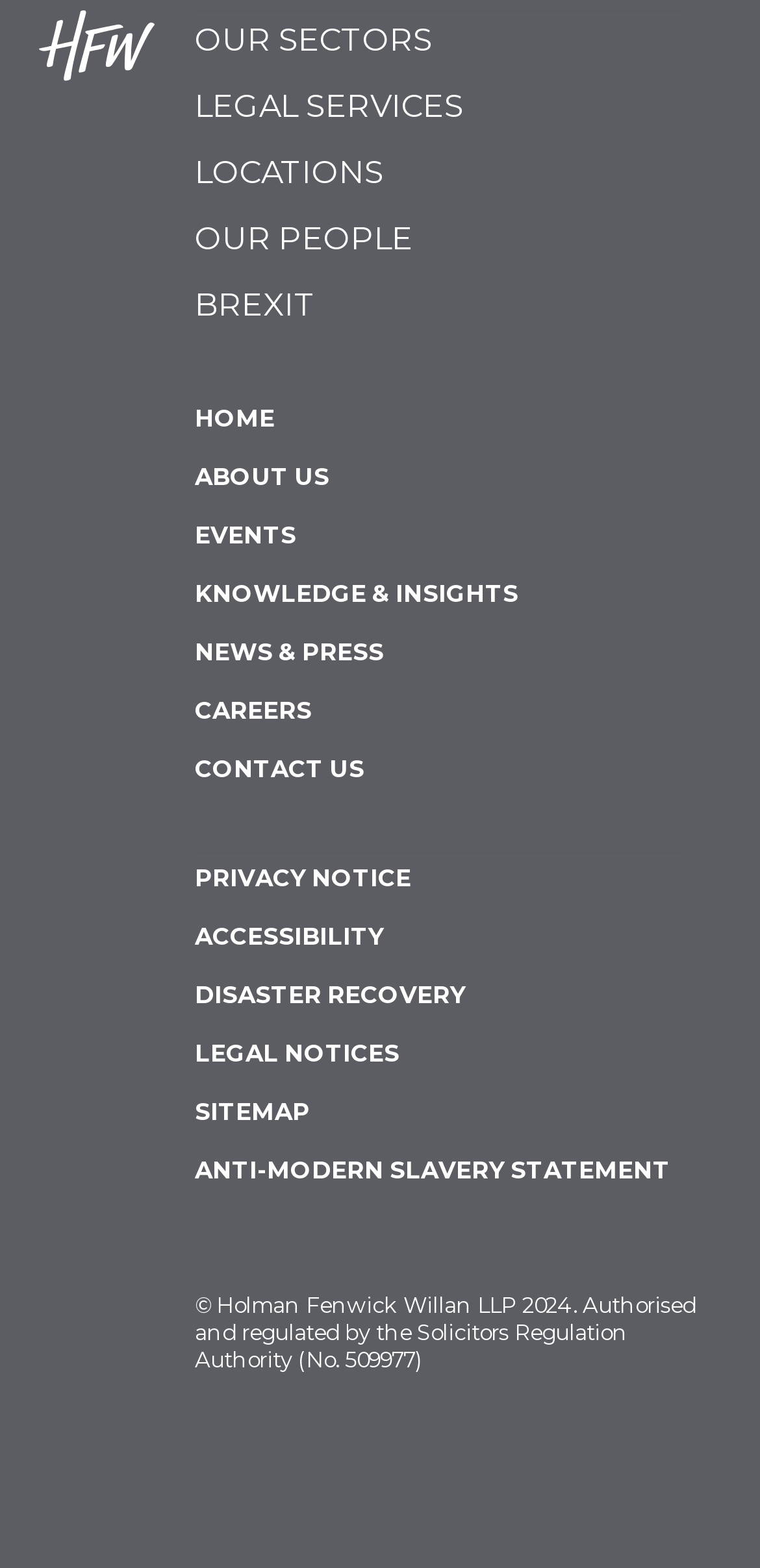Provide the bounding box coordinates of the UI element that matches the description: "Our Sectors".

[0.256, 0.014, 0.897, 0.056]